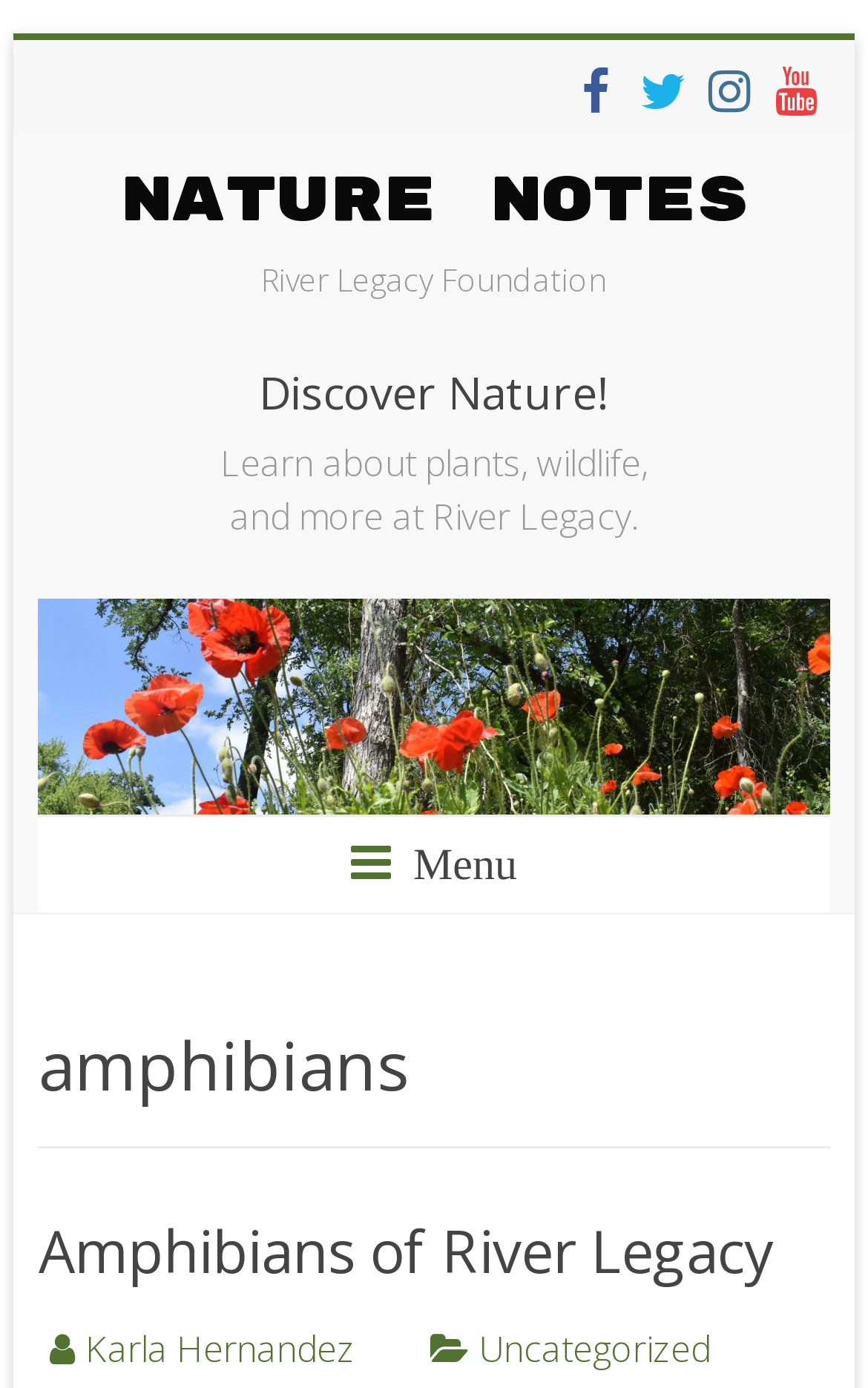Identify the bounding box for the UI element described as: "Uncategorized". Ensure the coordinates are four float numbers between 0 and 1, formatted as [left, top, right, bottom].

[0.552, 0.954, 0.818, 0.99]